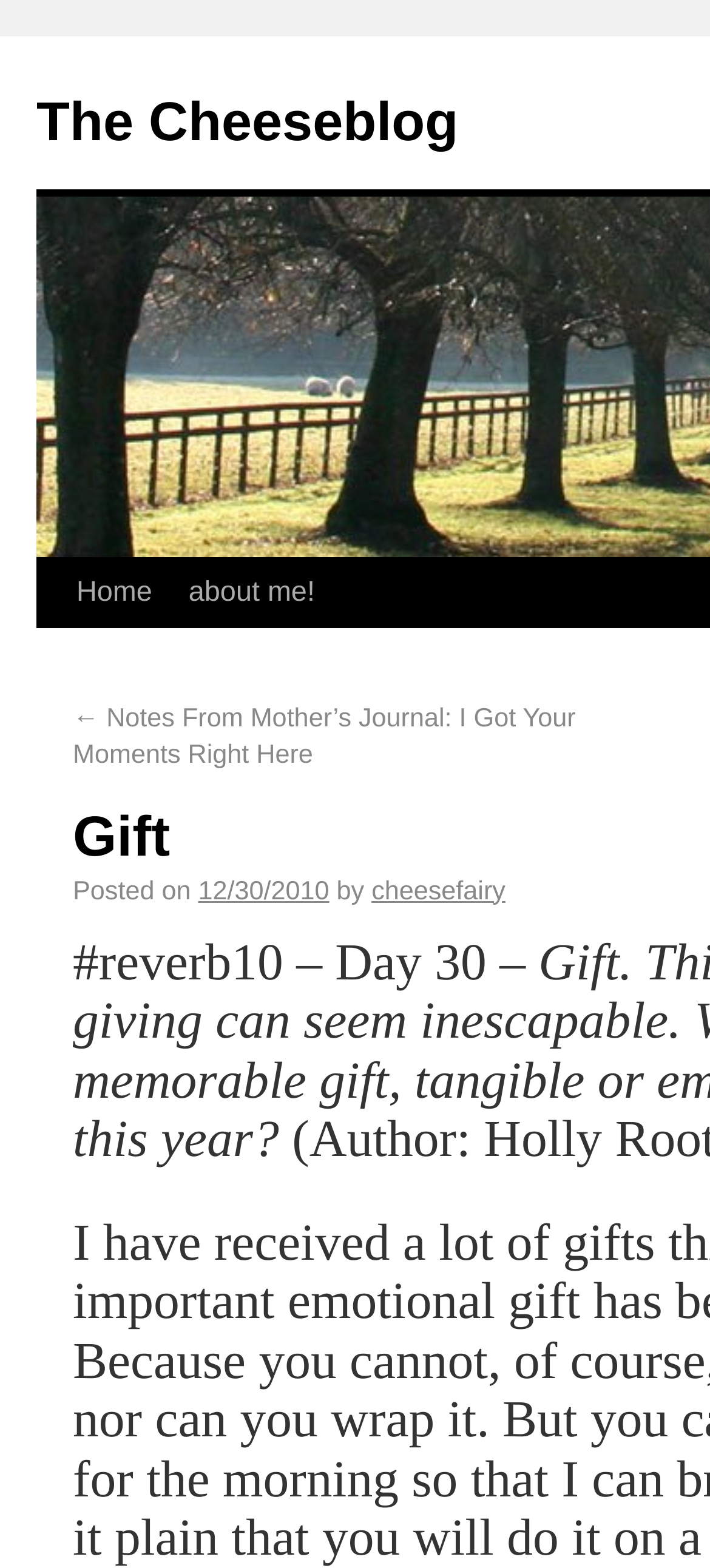Can you look at the image and give a comprehensive answer to the question:
What is the date of the latest article?

I found the link '12/30/2010' which appears to be the date of the latest article, as it is accompanied by the text 'Posted on'.